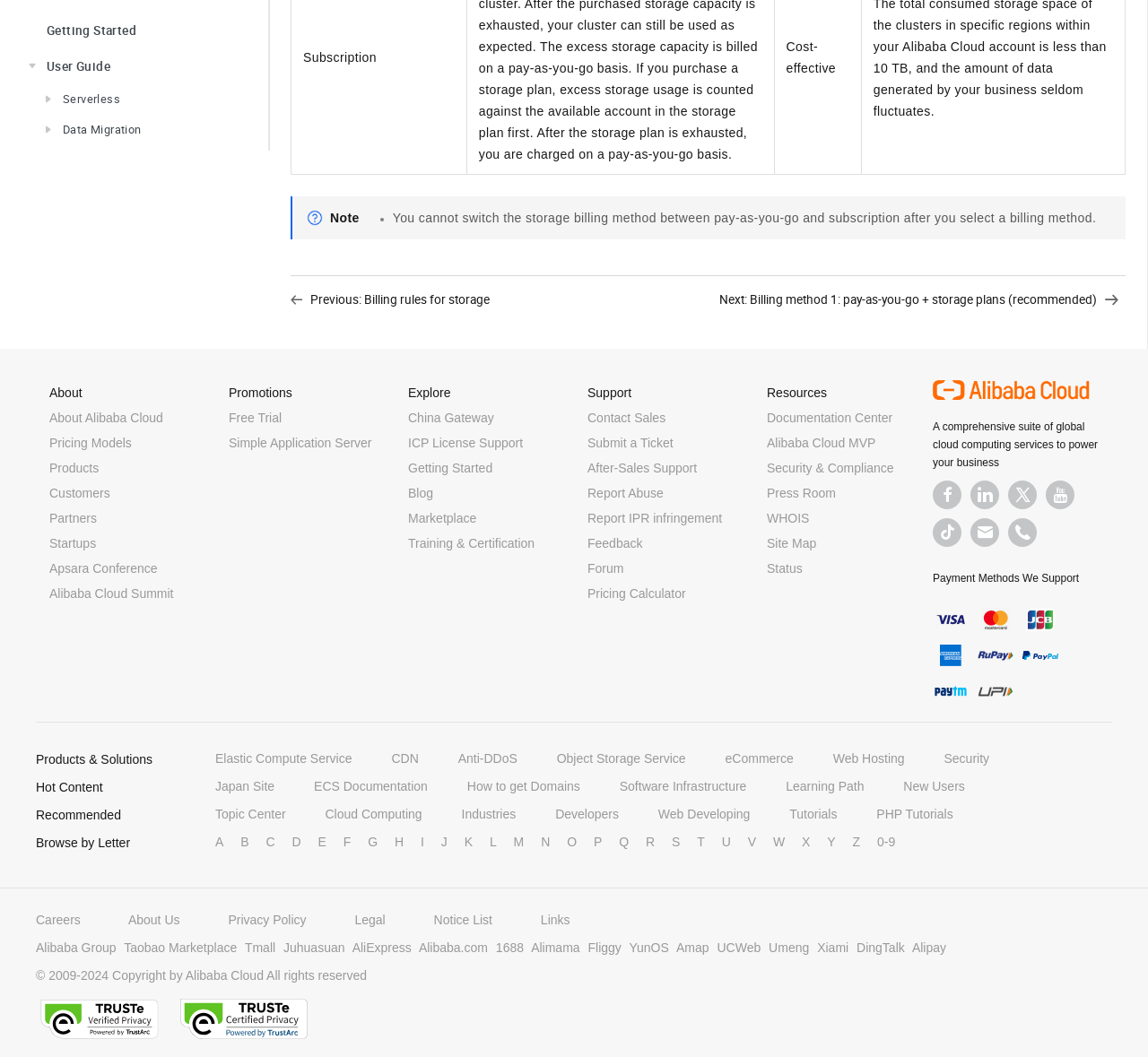Find the bounding box coordinates of the element I should click to carry out the following instruction: "Click on Getting Started".

[0.033, 0.012, 0.212, 0.046]